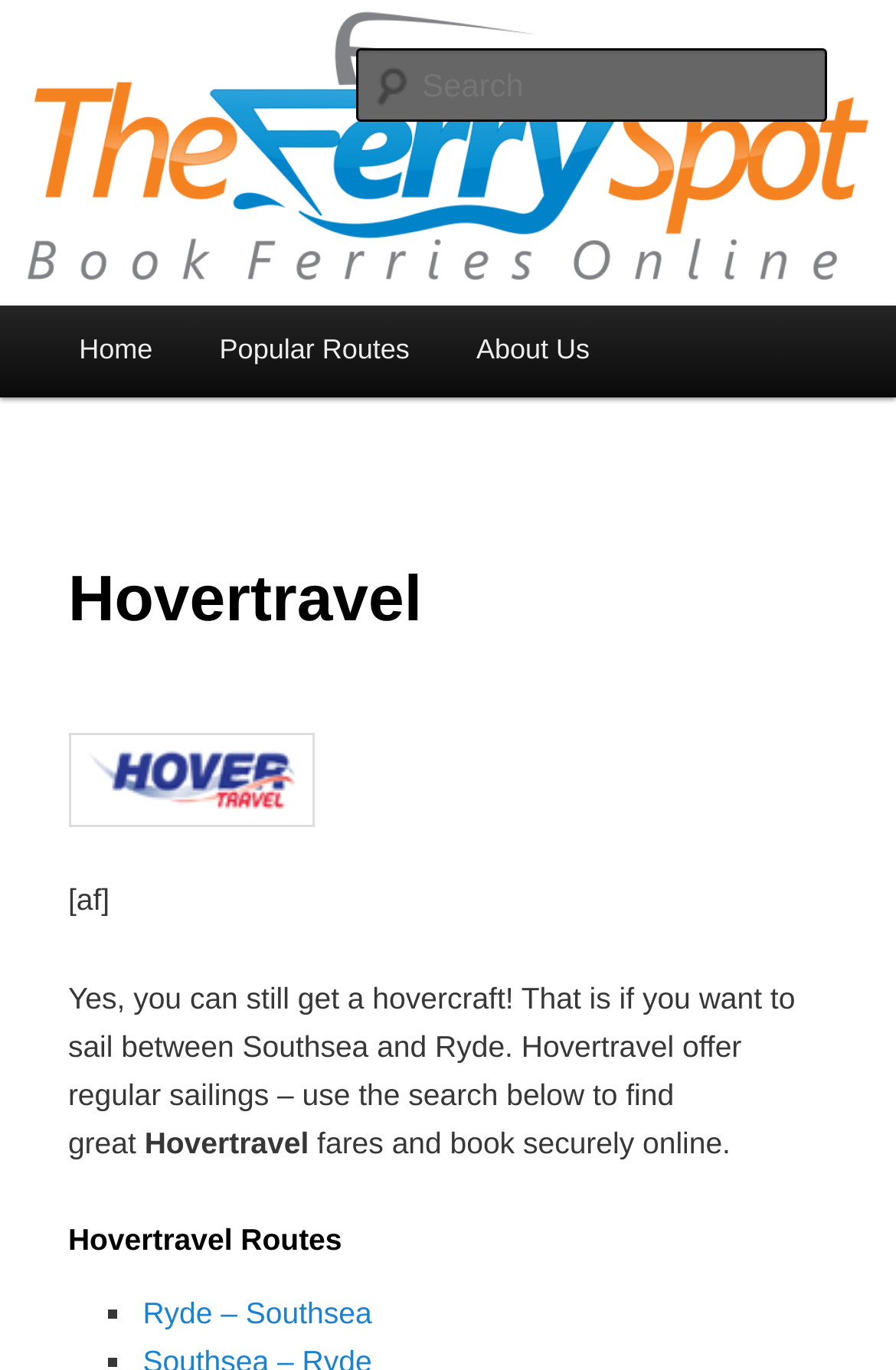What is the name of the ferry company?
Answer the question with just one word or phrase using the image.

Hovertravel